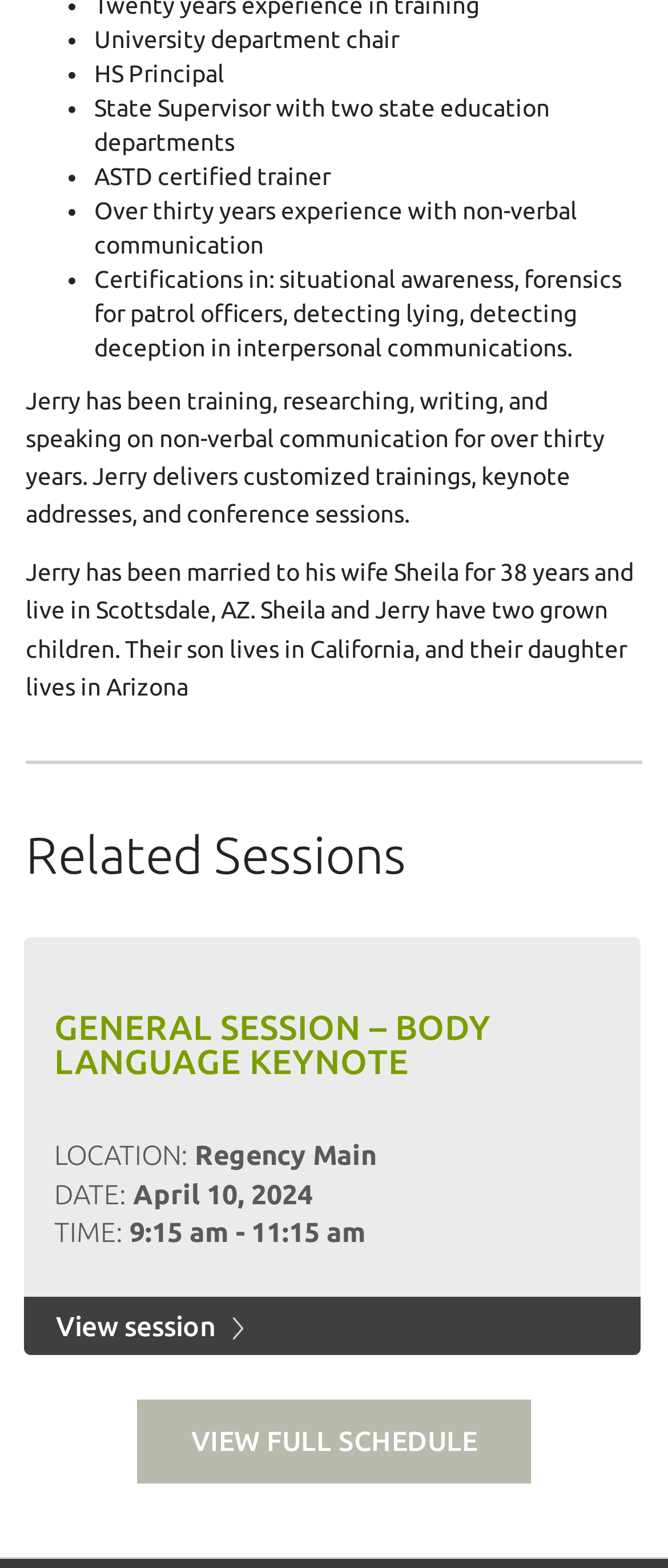Where does Jerry live?
From the screenshot, supply a one-word or short-phrase answer.

Scottsdale, AZ